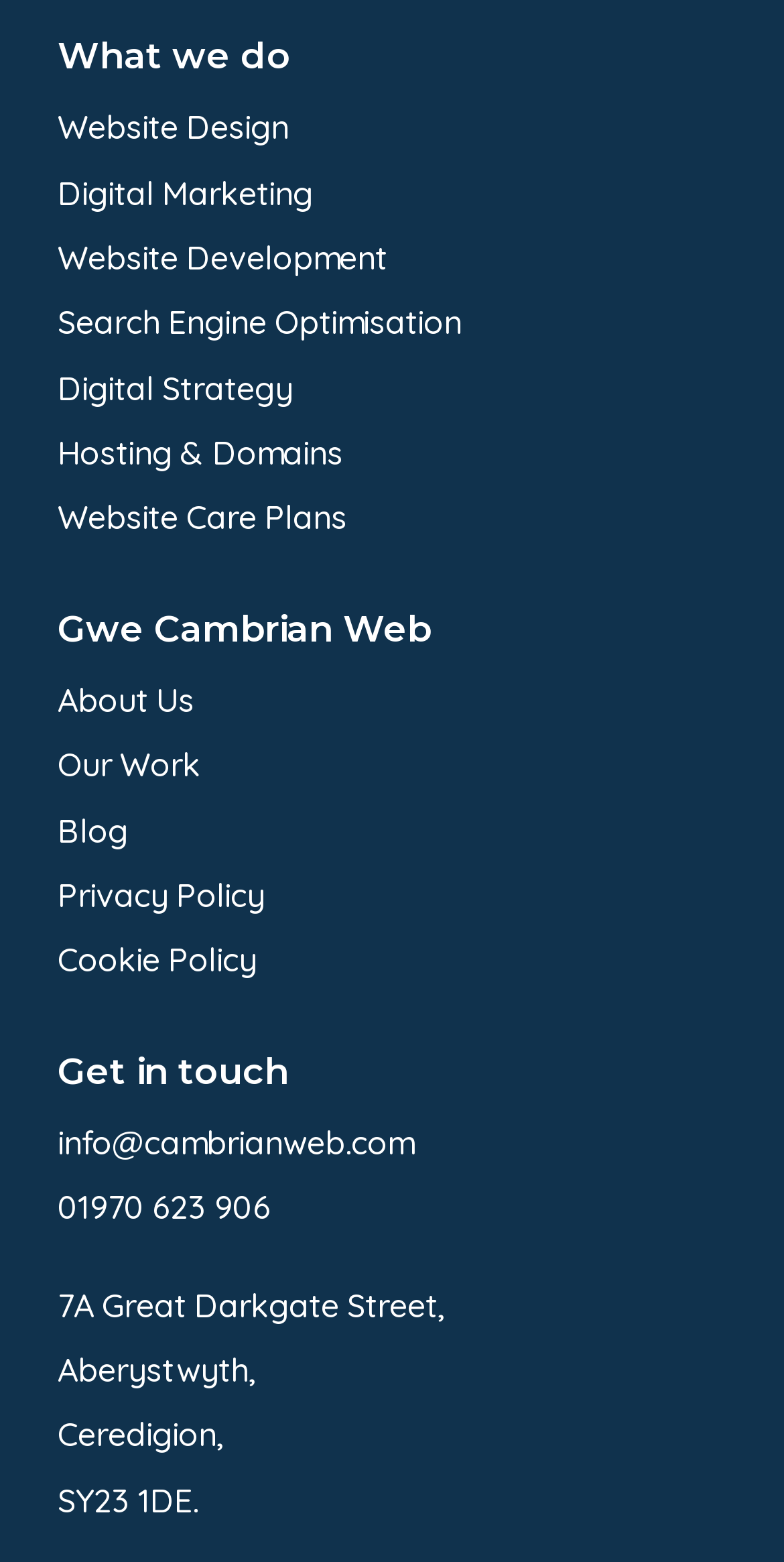What is the location of Gwe Cambrian Web?
Using the information from the image, answer the question thoroughly.

The location of Gwe Cambrian Web can be found in the static text elements at the bottom of the page, which mentions the address '7A Great Darkgate Street, Aberystwyth, Ceredigion'.